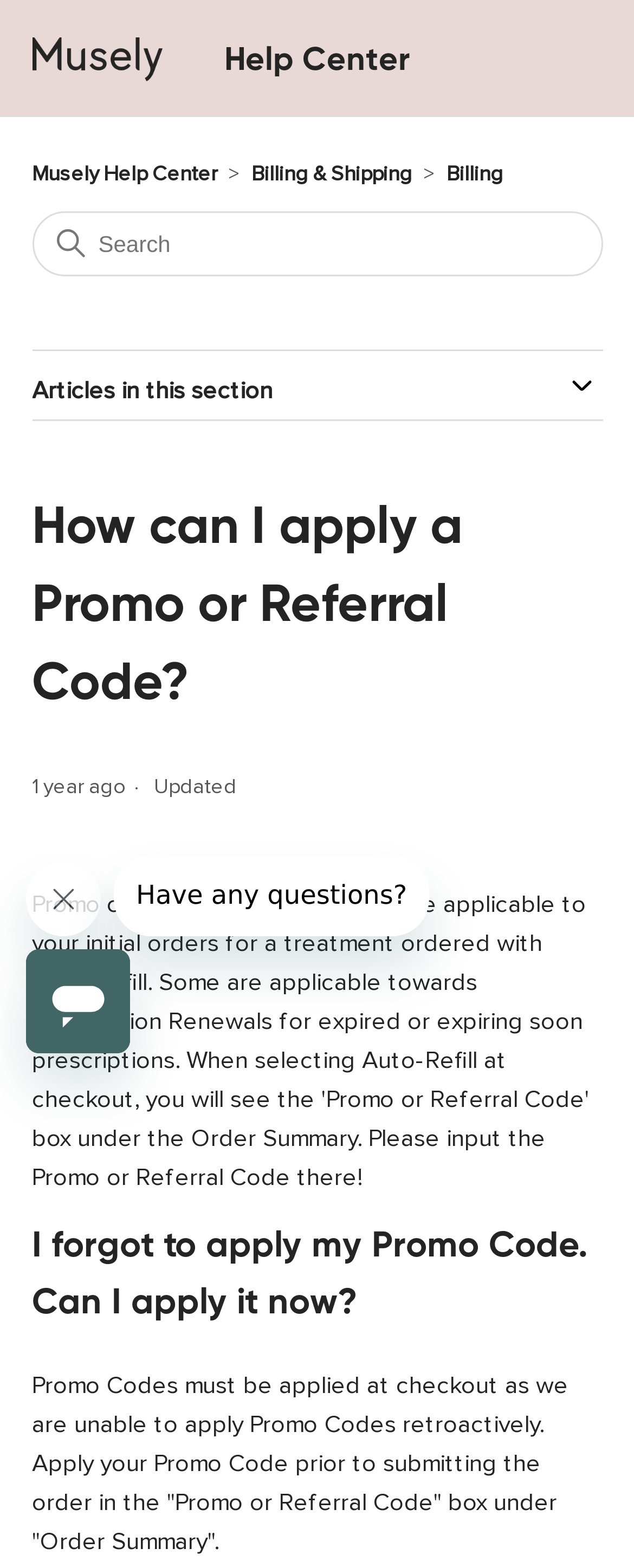Give a detailed account of the webpage, highlighting key information.

The webpage is a help center article from Musely, focused on applying promo or referral codes. At the top left, there is a link to the Musely Help Center home page, accompanied by an image. Next to it, there is a link to the Help Center. Below these links, there is a list of categories, including Musely Help Center, Billing & Shipping, and Billing, each with a corresponding link.

To the right of the list, there is a search bar that spans almost the entire width of the page. Above the search bar, there is a small image. Below the search bar, there is a section titled "Articles in this section" with a button that can be expanded.

The main content of the page is a help article with a heading that asks "How can I apply a Promo or Referral Code?" The article was last updated on July 25, 2023, and the update time is displayed below the heading. The article provides information on applying promo codes, including a note that promo codes must be applied at checkout and cannot be applied retroactively.

There are two iframes on the page, one with a close message and another with a message from the company. Additionally, there is a button to launch a messaging window.